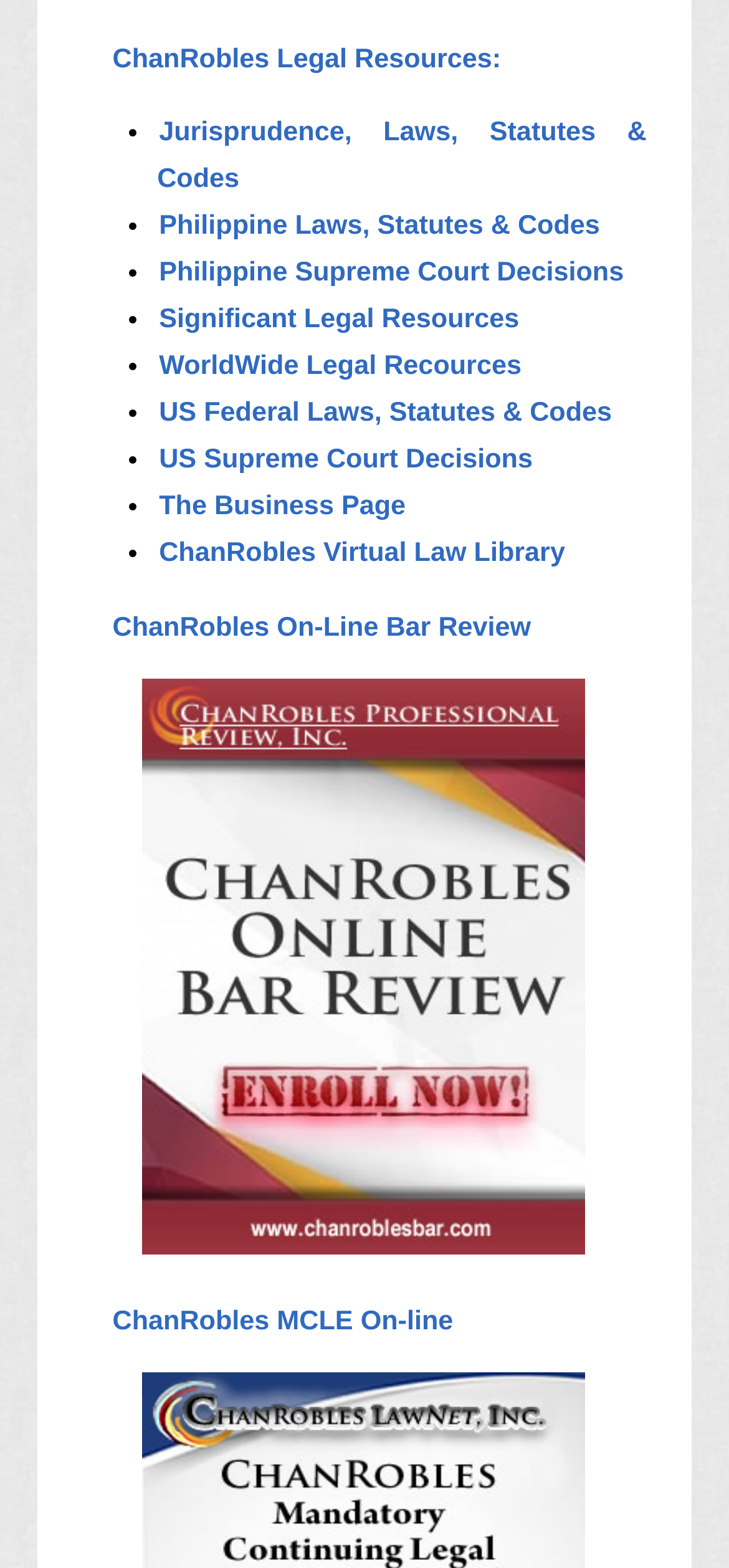Please find the bounding box coordinates of the section that needs to be clicked to achieve this instruction: "Visit Philippine Supreme Court Decisions".

[0.216, 0.165, 0.858, 0.184]